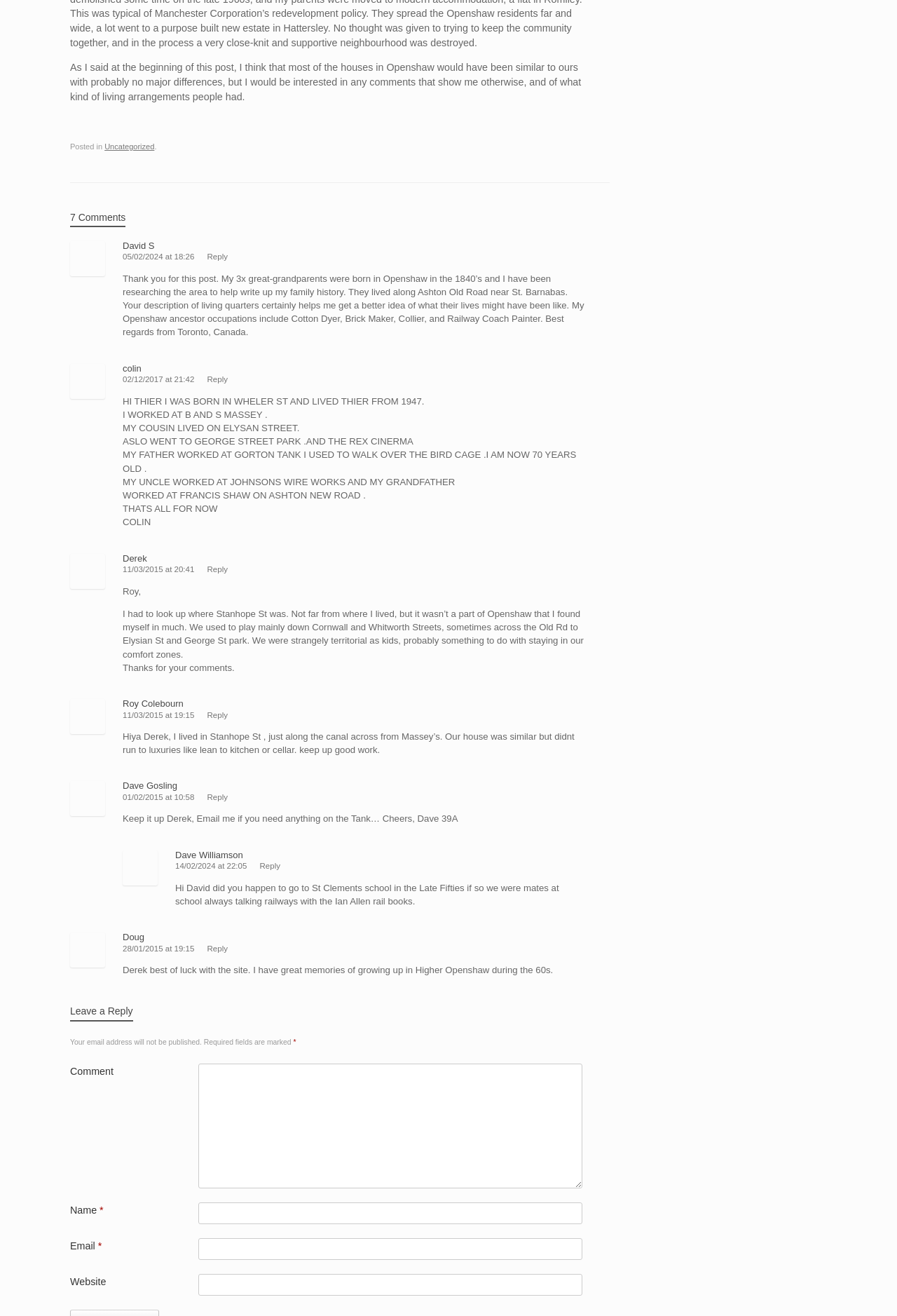What is the purpose of the text box at the bottom of the page?
Refer to the image and answer the question using a single word or phrase.

To leave a comment